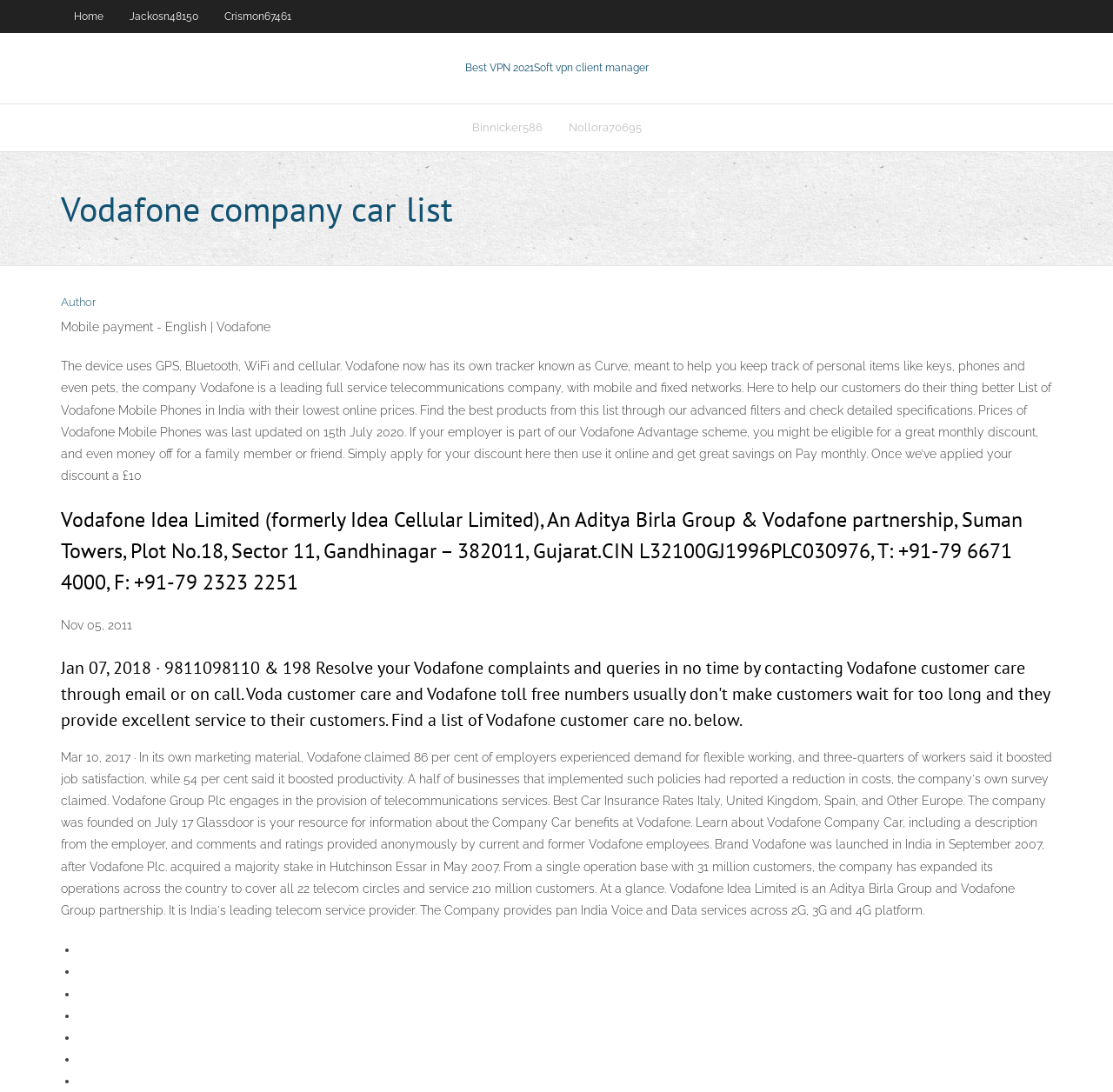Extract the bounding box coordinates of the UI element described: "Author". Provide the coordinates in the format [left, top, right, bottom] with values ranging from 0 to 1.

[0.055, 0.27, 0.086, 0.282]